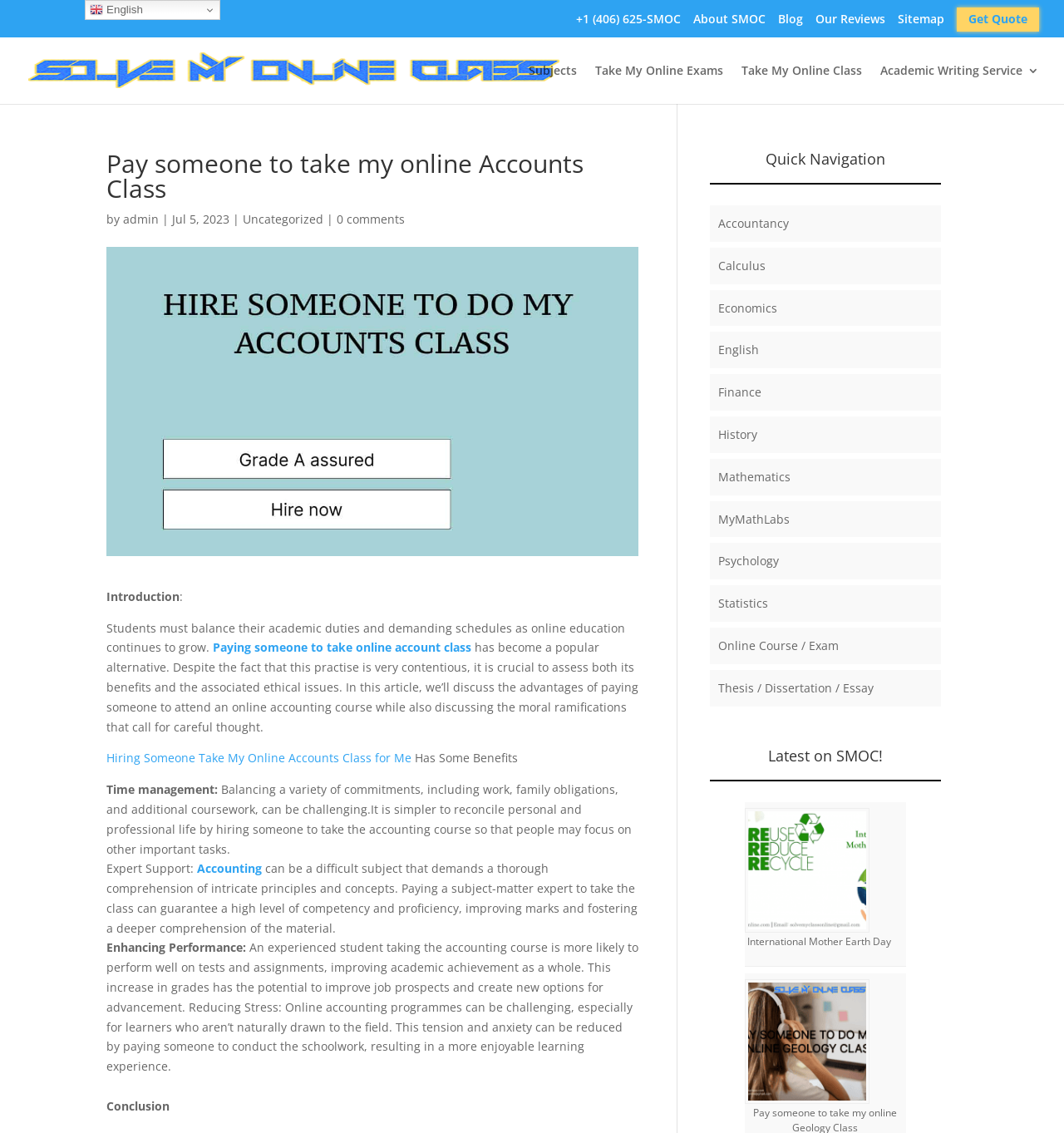Using the given description, provide the bounding box coordinates formatted as (top-left x, top-left y, bottom-right x, bottom-right y), with all values being floating point numbers between 0 and 1. Description: name="s" placeholder="Search …" title="Search for:"

[0.077, 0.032, 0.977, 0.034]